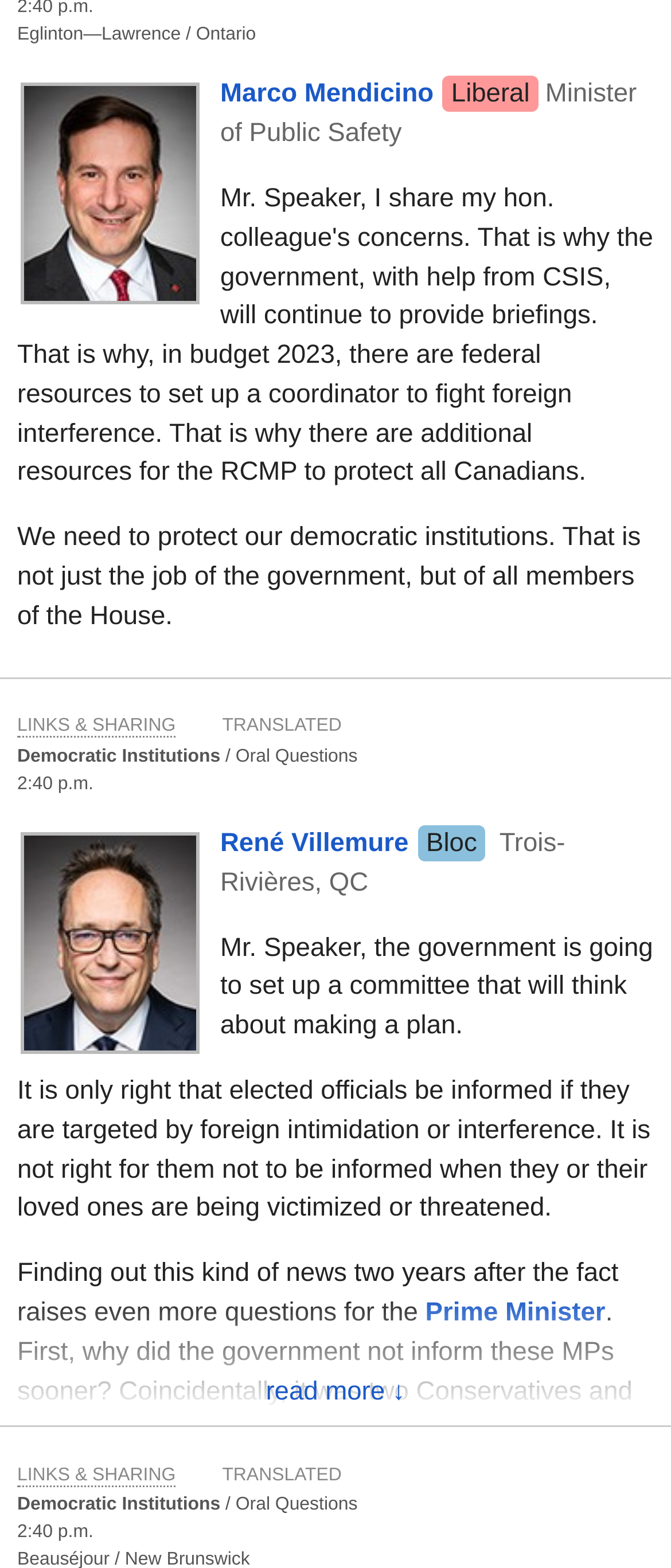Identify the bounding box coordinates for the UI element described by the following text: "Feedback / Contact". Provide the coordinates as four float numbers between 0 and 1, in the format [left, top, right, bottom].

[0.045, 0.633, 0.332, 0.65]